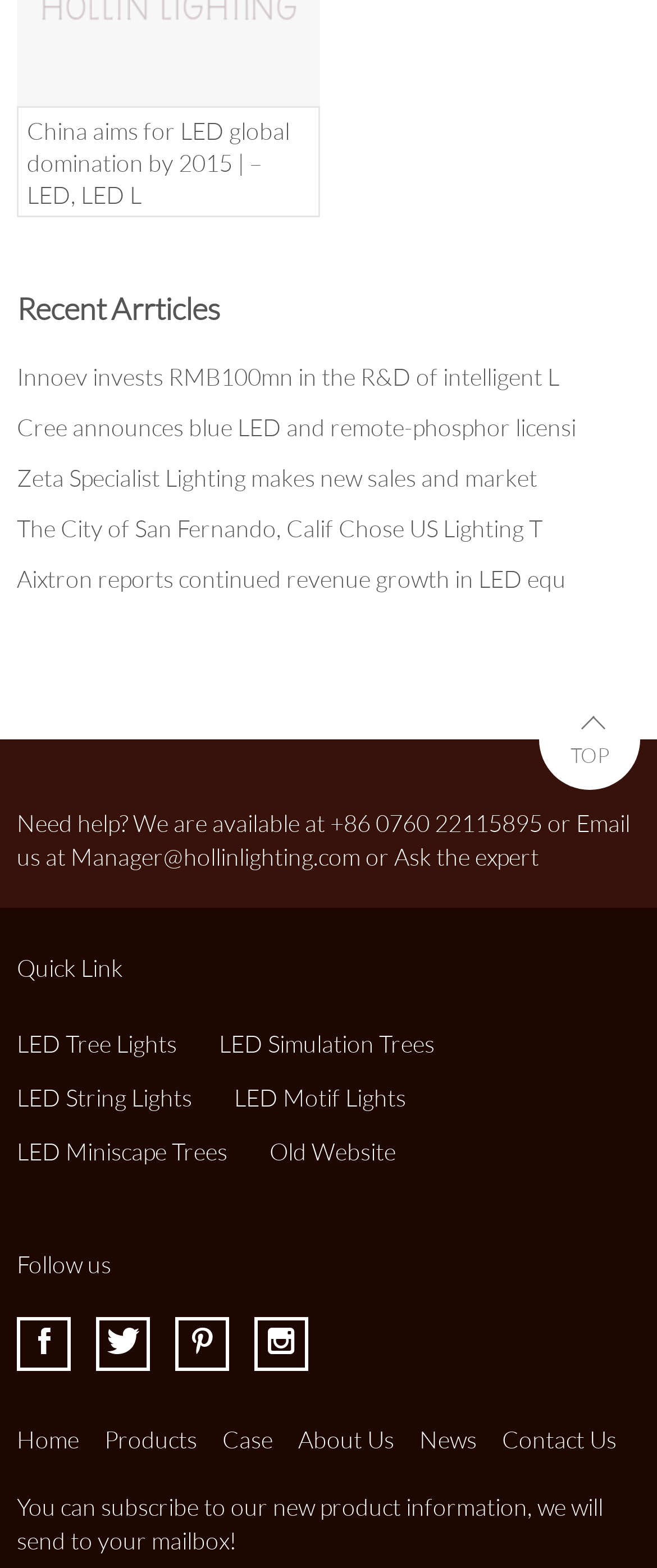How can users stay updated about new products?
Kindly give a detailed and elaborate answer to the question.

The webpage offers users the option to subscribe to the company's newsletter, which will send new product information to their mailbox, as mentioned at the bottom of the webpage.